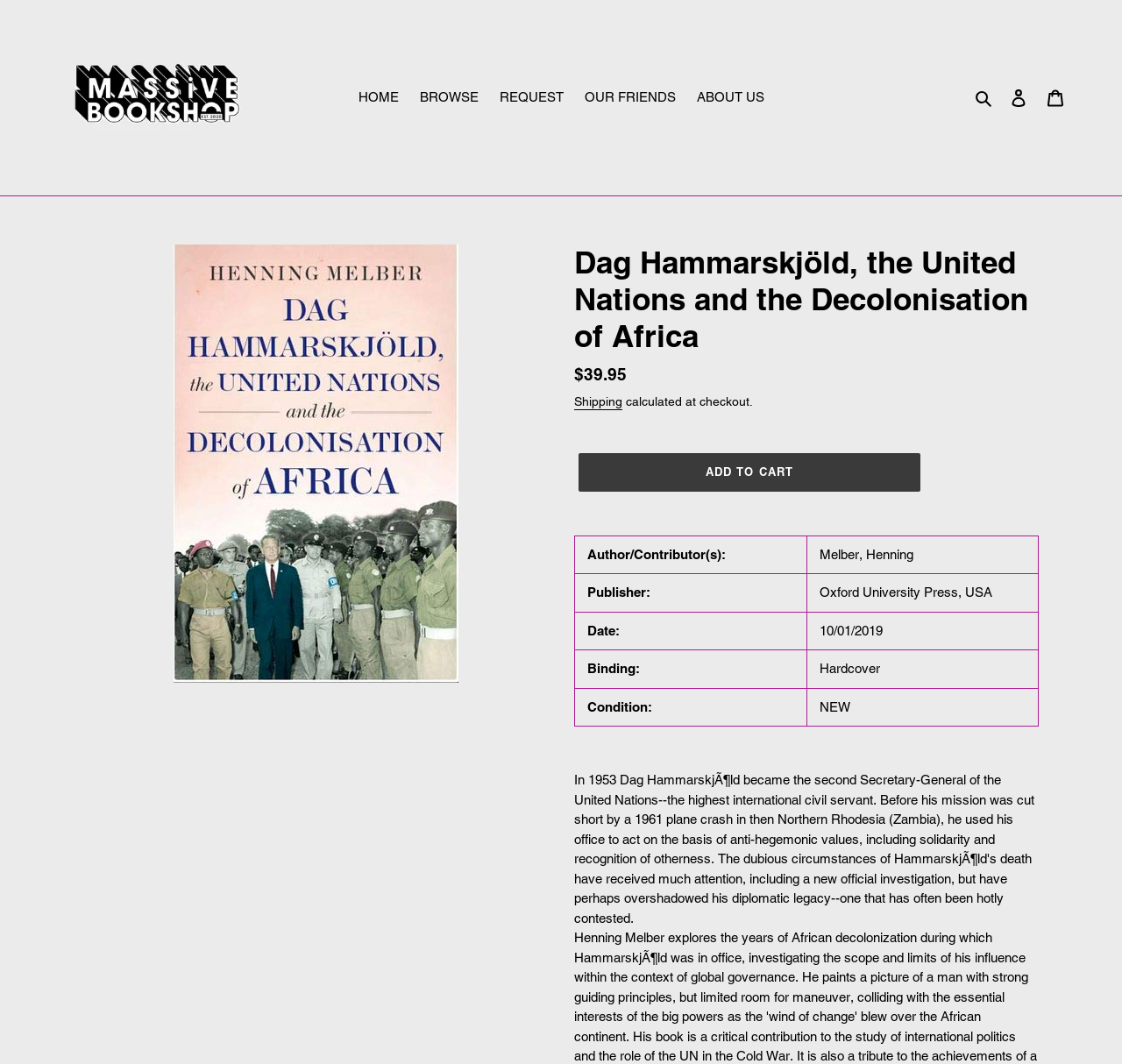From the image, can you give a detailed response to the question below:
What is the condition of the book?

The condition of the book can be found in the table section, where it lists the book's details, including the condition, which is 'NEW'.